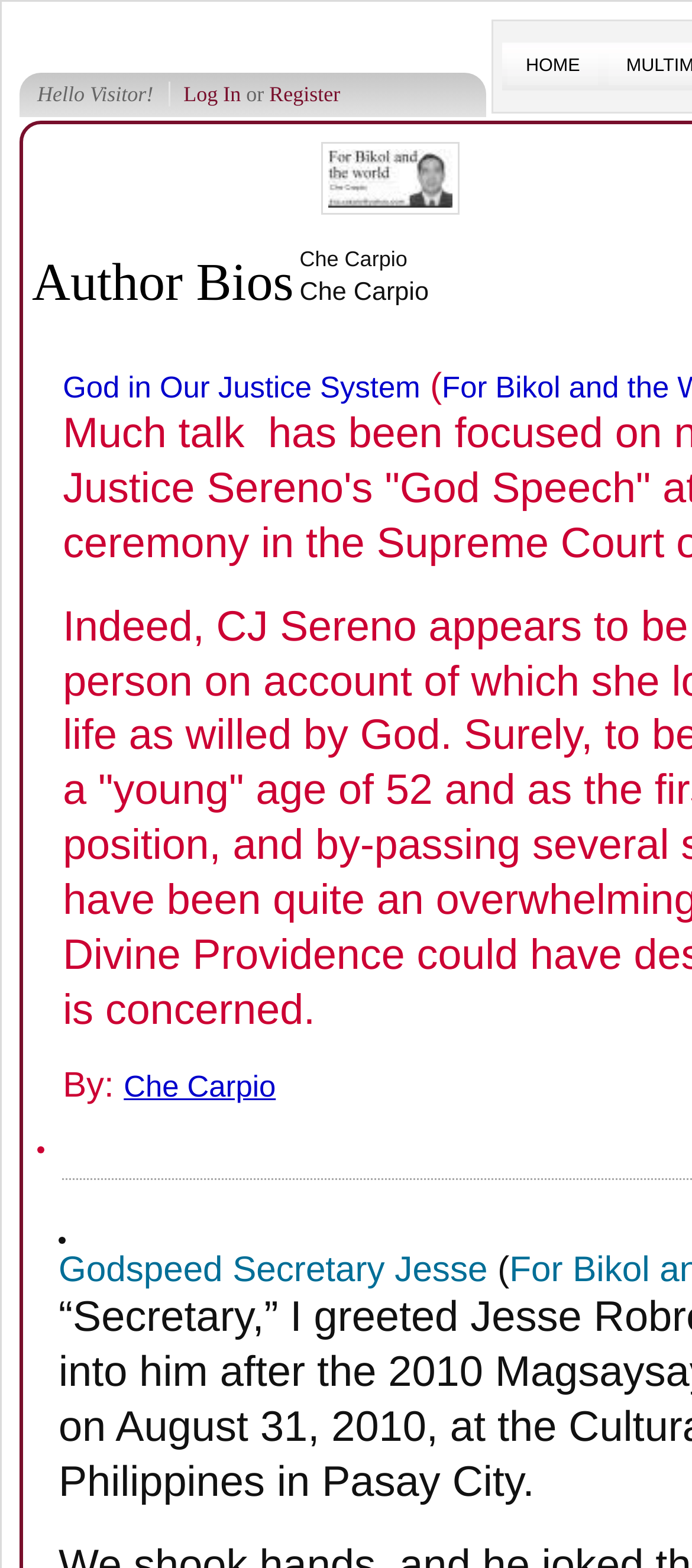Who is the author of the first article?
From the screenshot, supply a one-word or short-phrase answer.

Che Carpio